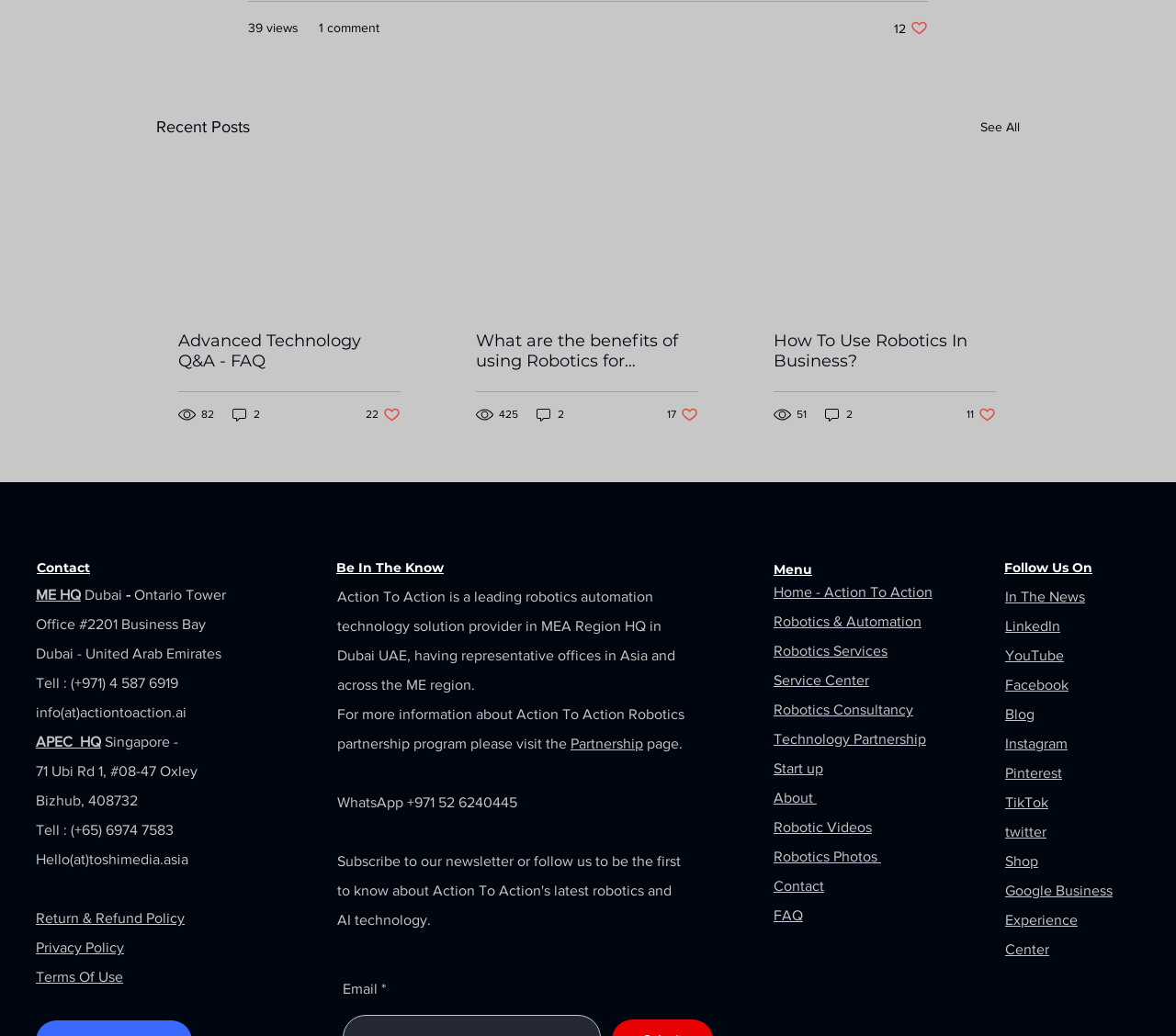Please identify the bounding box coordinates of the clickable area that will allow you to execute the instruction: "Like a post".

[0.76, 0.019, 0.789, 0.036]